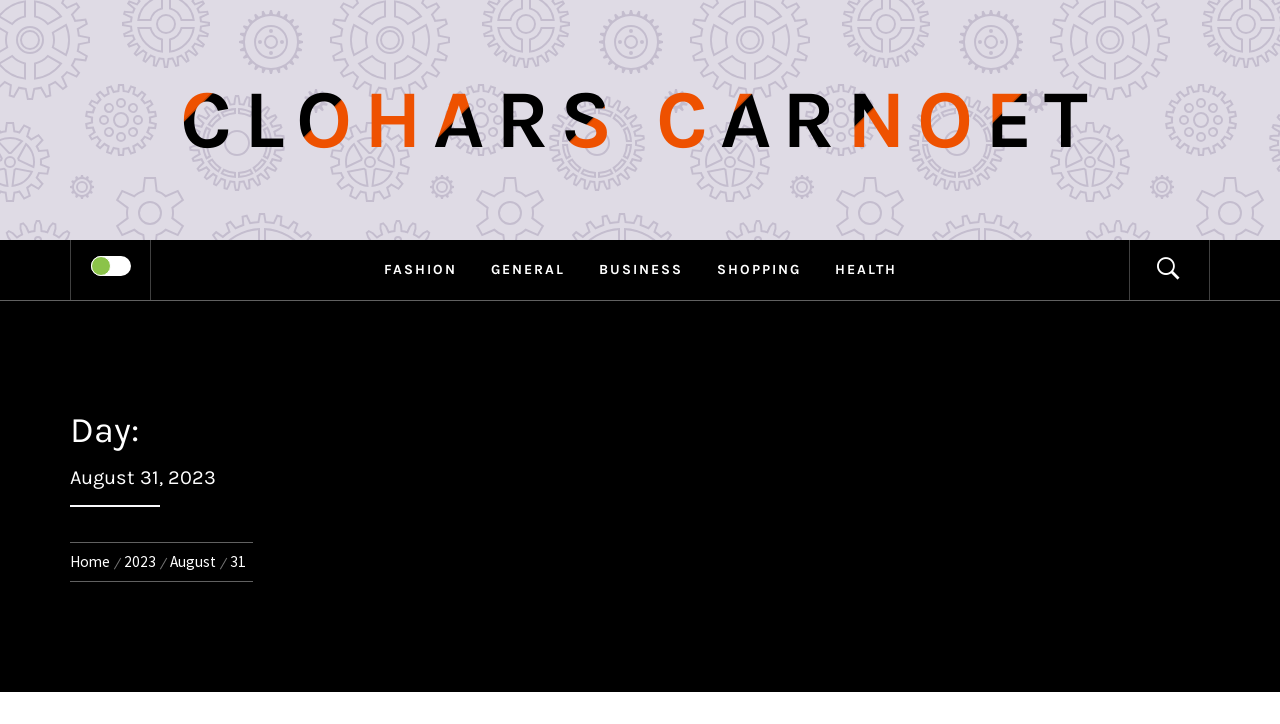Examine the screenshot and answer the question in as much detail as possible: What categories are available on the webpage?

The categories are obtained from the link elements 'FASHION', 'GENERAL', 'BUSINESS', 'SHOPPING', and 'HEALTH' which are located horizontally at the top of the webpage.